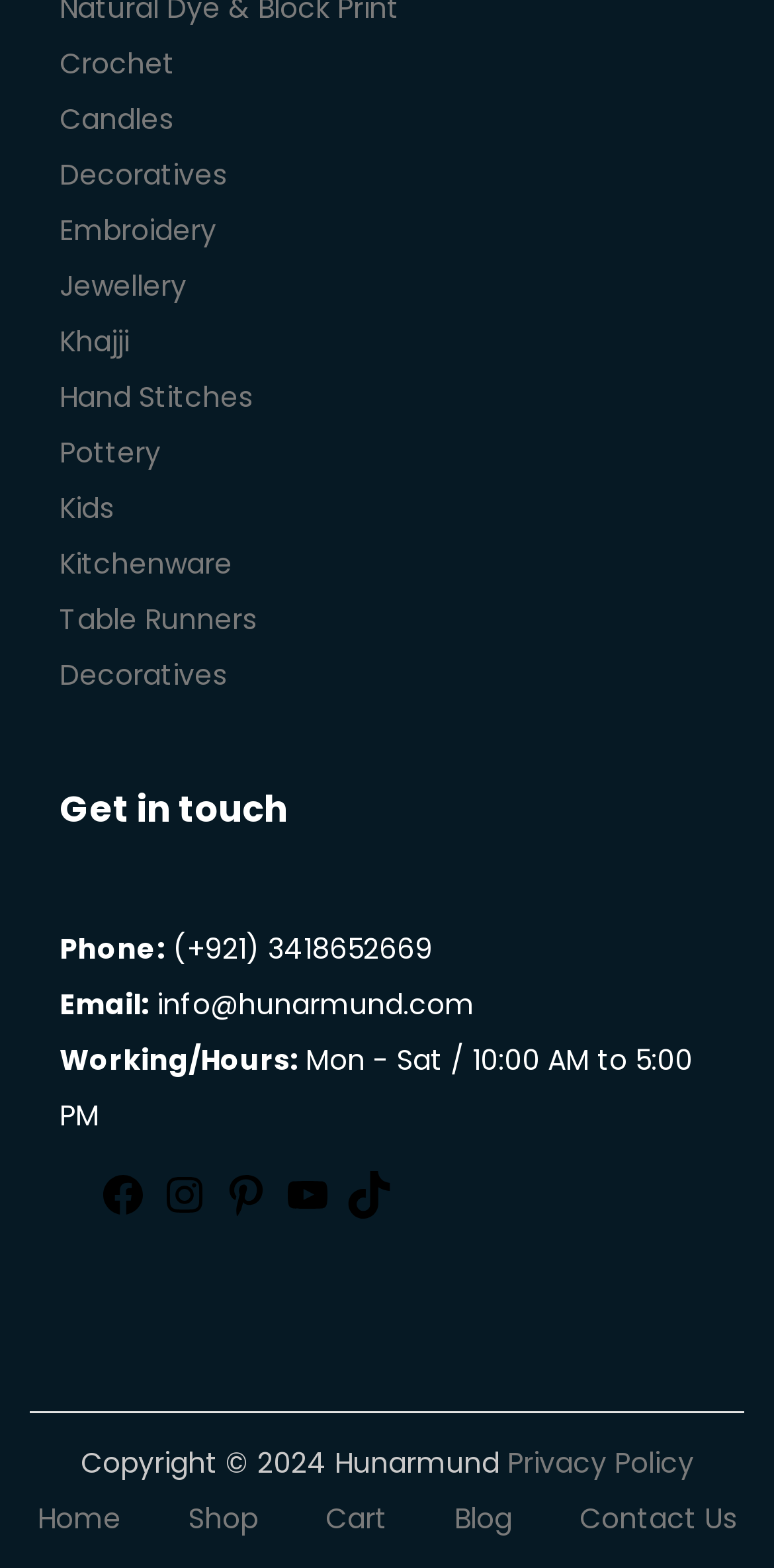Extract the bounding box coordinates for the HTML element that matches this description: "Going quiet for a while". The coordinates should be four float numbers between 0 and 1, i.e., [left, top, right, bottom].

None